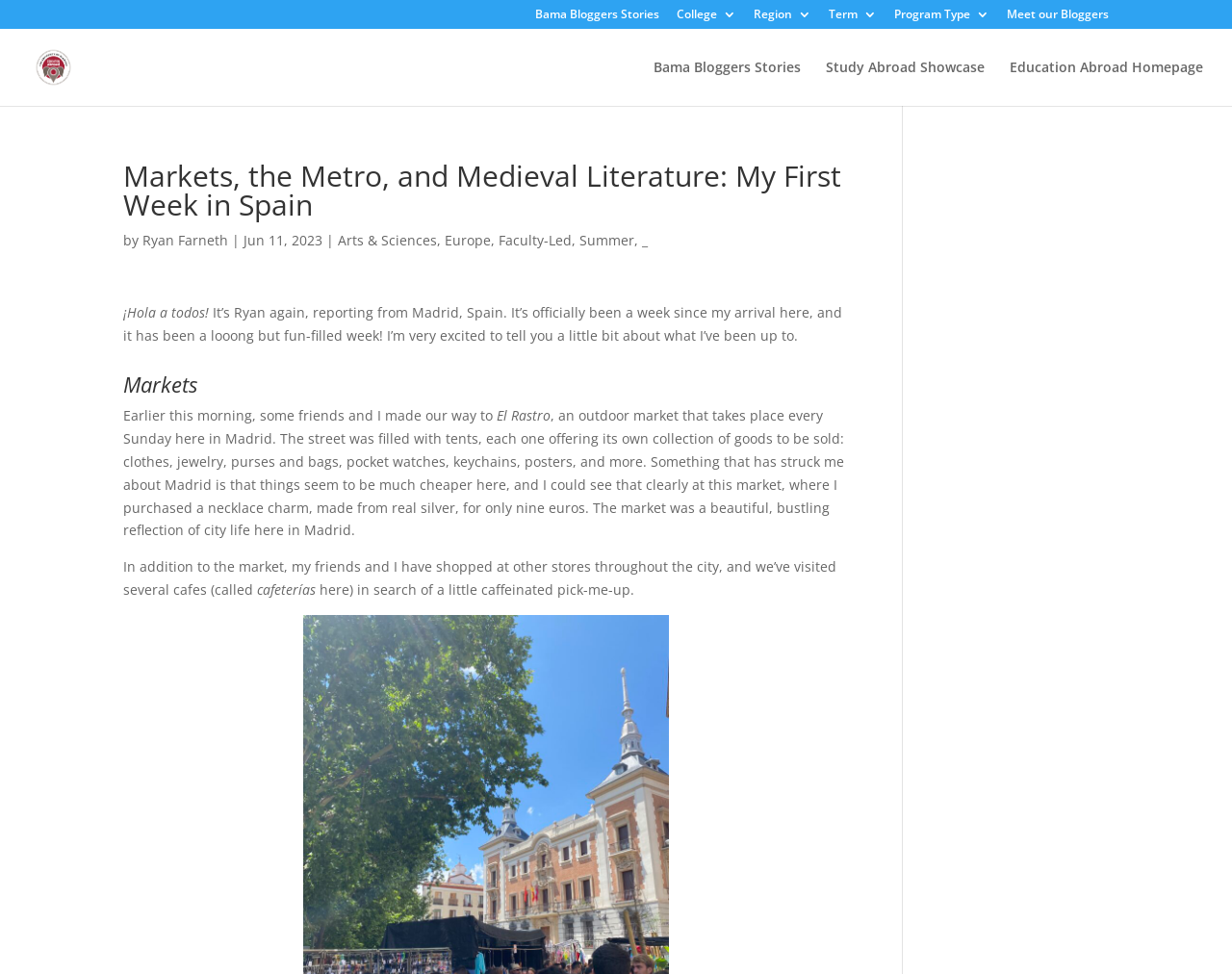Locate the bounding box coordinates of the region to be clicked to comply with the following instruction: "Search for something". The coordinates must be four float numbers between 0 and 1, in the form [left, top, right, bottom].

[0.053, 0.029, 0.953, 0.031]